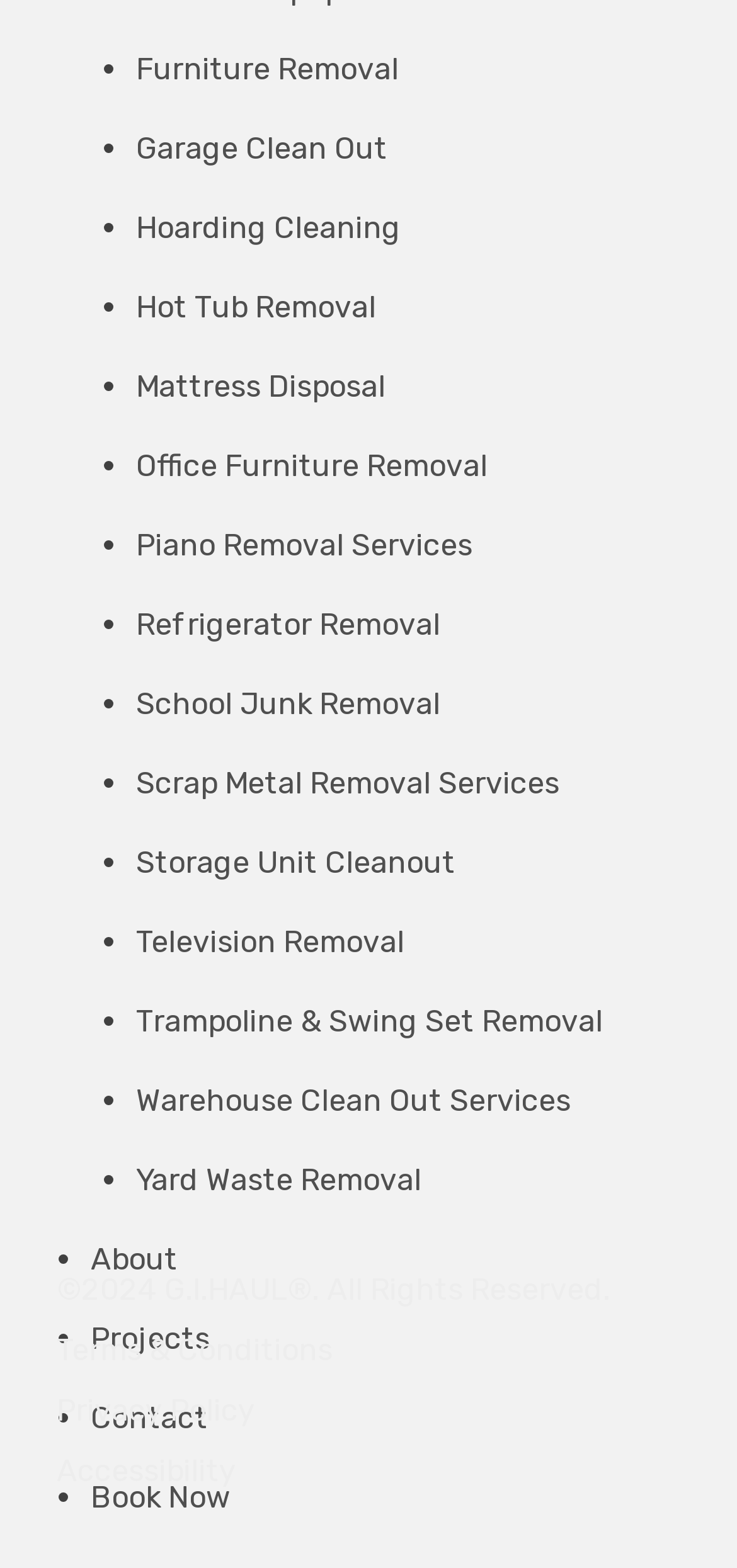What is the copyright year of the website?
Based on the image, answer the question in a detailed manner.

The copyright year of the website is mentioned at the bottom of the webpage as '©2024 G.I.HAUL®. All Rights Reserved.'